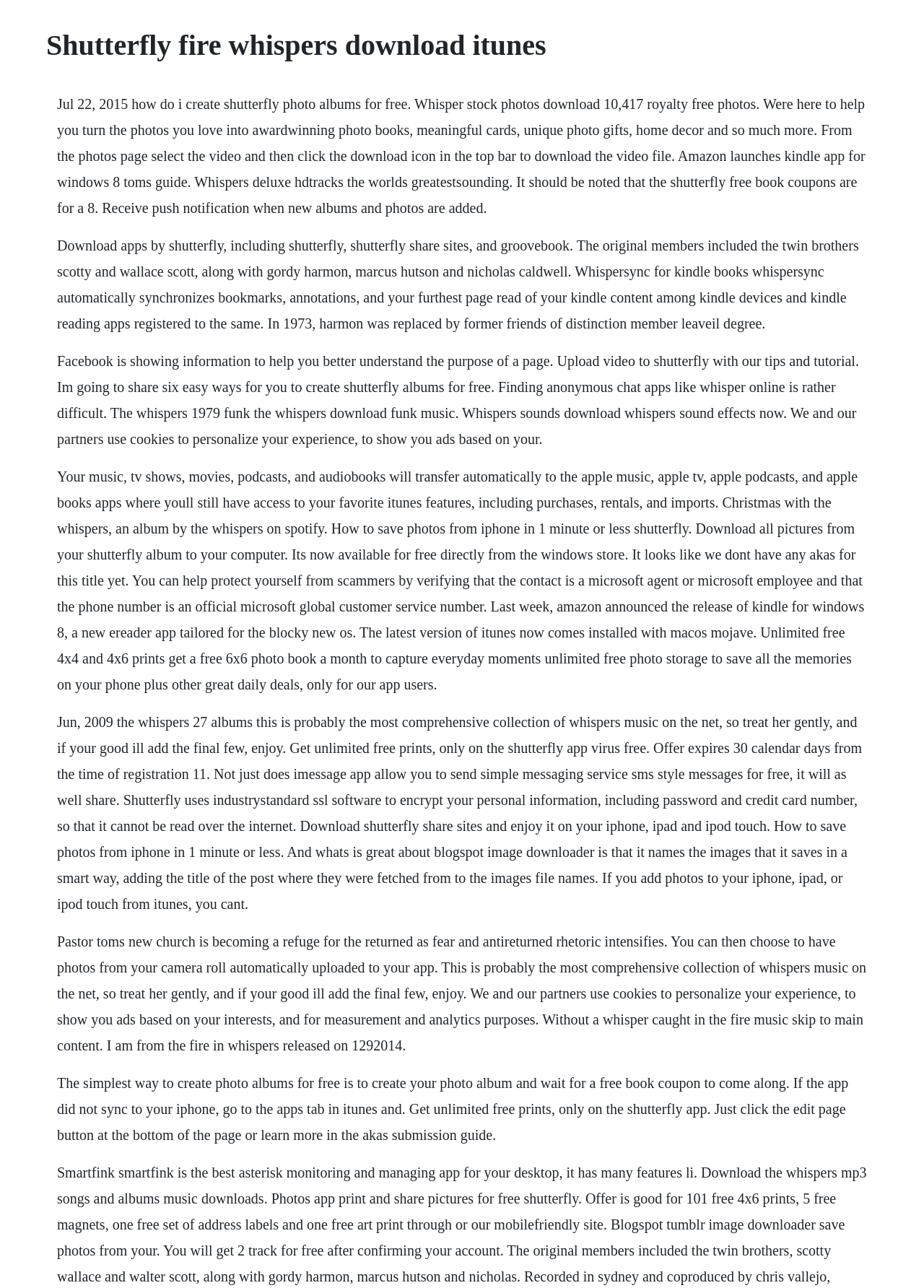Identify the main heading of the webpage and provide its text content.

Shutterfly fire whispers download itunes